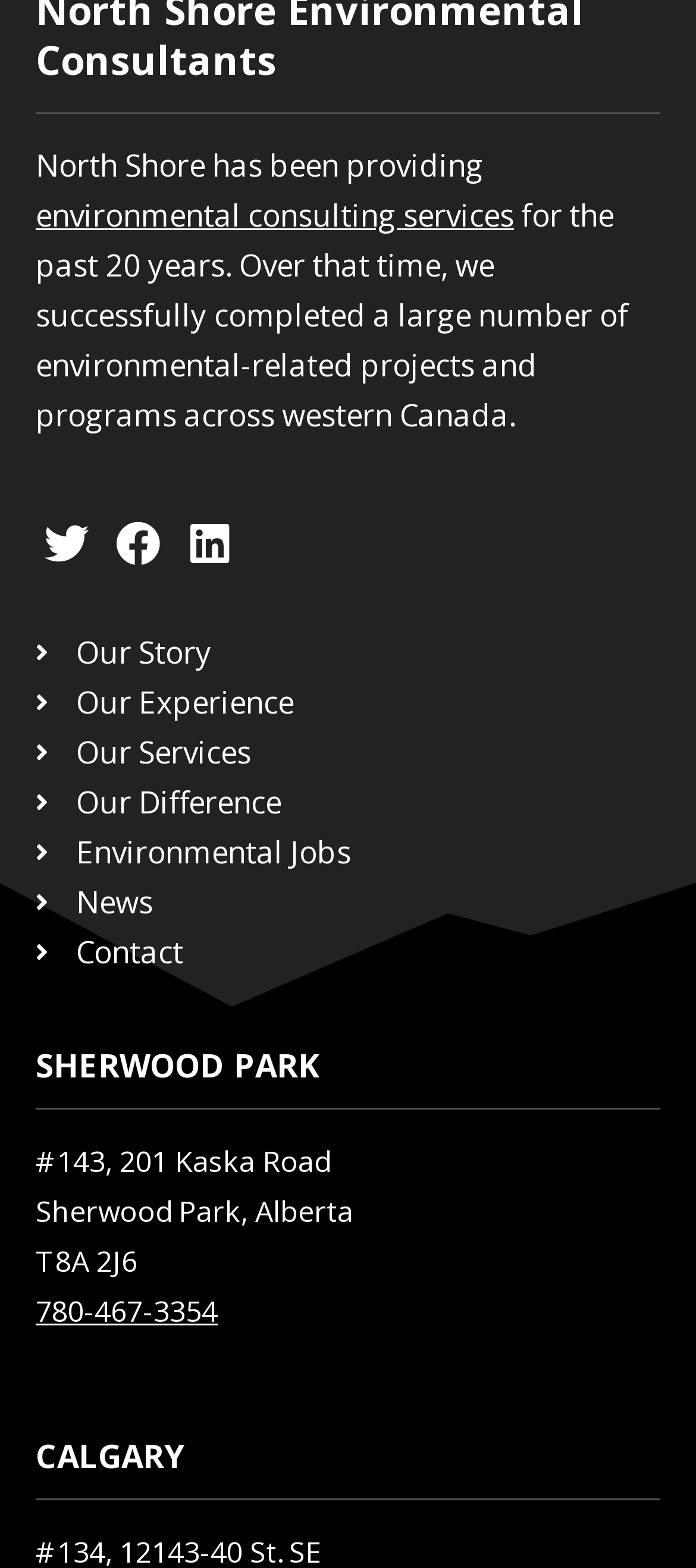What is the address of the Sherwood Park office?
Use the information from the screenshot to give a comprehensive response to the question.

According to the static text '#143, 201 Kaska Road' located below the 'SHERWOOD PARK' text, the address of the Sherwood Park office is #143, 201 Kaska Road.